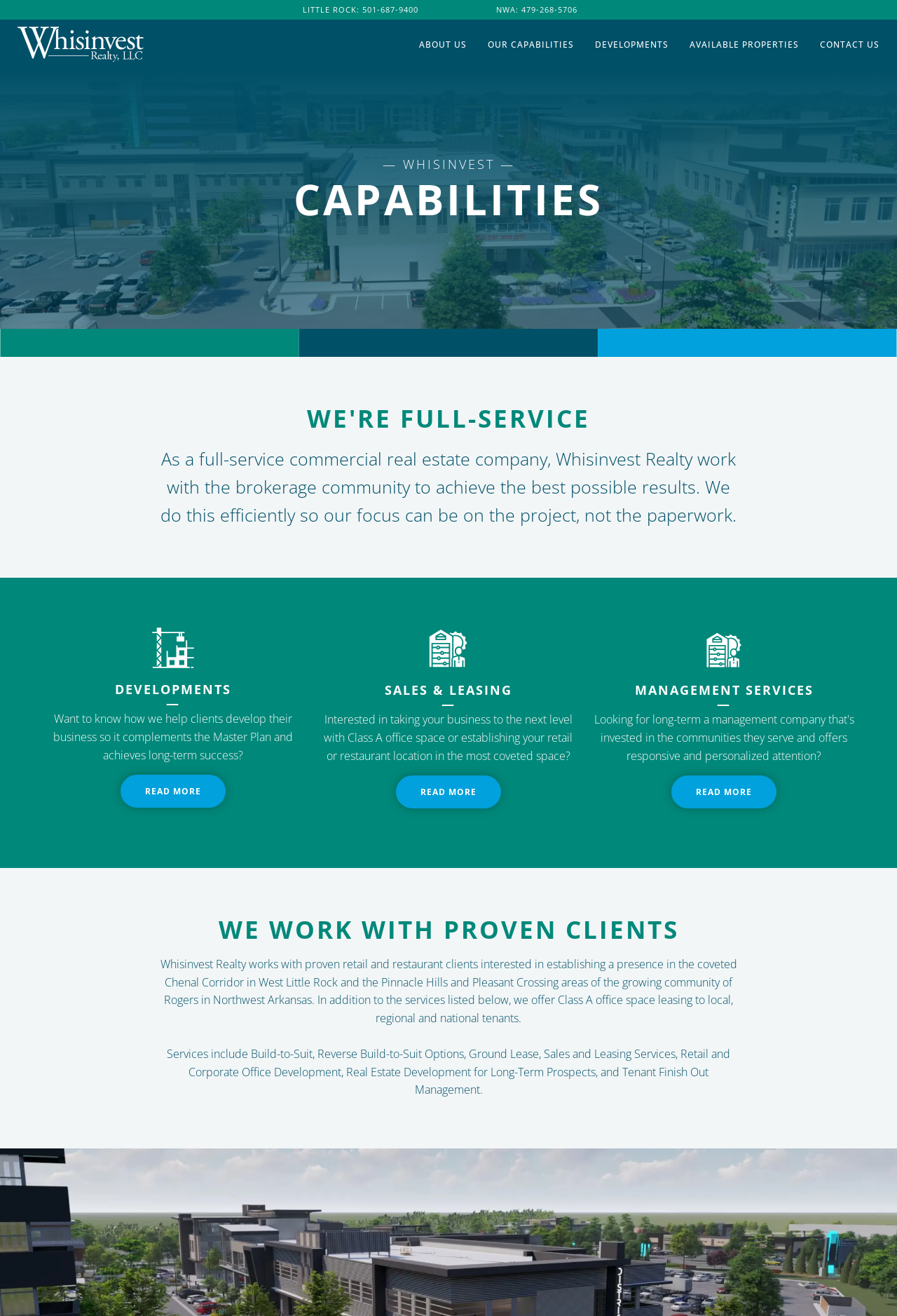Articulate a complete and detailed caption of the webpage elements.

The webpage is about Whisinvest Realty, a full-service commercial real estate company. At the top, there are three links: two for contact information, "LITTLE ROCK: 501-687-9400" and "NWA: 479-268-5706", and one for the company logo, "Whisinvest Realty Logo", which is accompanied by an image. 

Below the logo, there is a navigation menu with five links: "ABOUT US", "OUR CAPABILITIES", "DEVELOPMENTS", "AVAILABLE PROPERTIES", and "CONTACT US". 

The main content of the page is divided into four sections, each with a heading. The first section, "CAPABILITIES", has a subheading "WE'RE FULL-SERVICE" and a paragraph describing the company's services. 

To the left of this section, there is a heading "DEVELOPMENTS" with a dash underneath, followed by a paragraph asking a question about how the company helps clients develop their business. There is a "READ MORE" link below this paragraph.

The second section, "SALES & LEASING", also has a heading with a dash underneath, followed by a paragraph describing the company's services in this area. Again, there is a "READ MORE" link below this paragraph.

The third section, "MANAGEMENT SERVICES", has a similar structure to the previous two sections, with a heading, a dash, a paragraph, and a "READ MORE" link.

The final section, "WE WORK WITH PROVEN CLIENTS", has a heading and a long paragraph describing the company's clients and services. There is a short paragraph below this one, listing the services provided by the company.